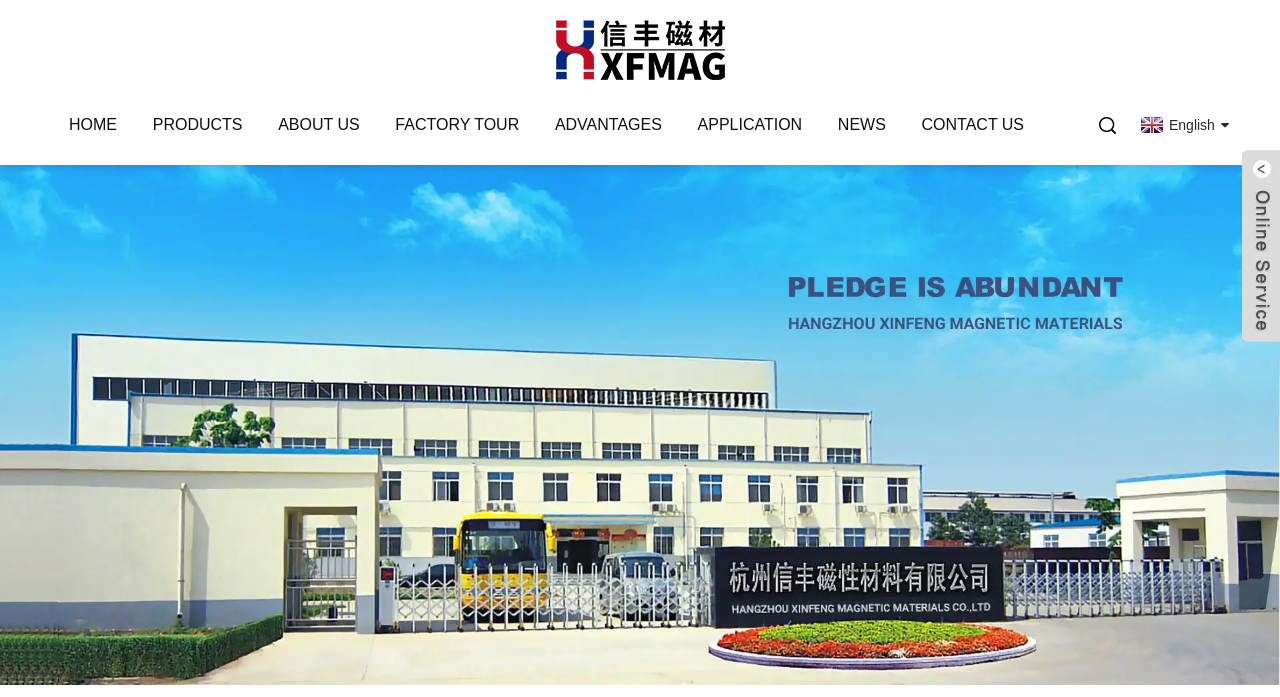Using the description "About Us", predict the bounding box of the relevant HTML element.

[0.217, 0.108, 0.281, 0.251]